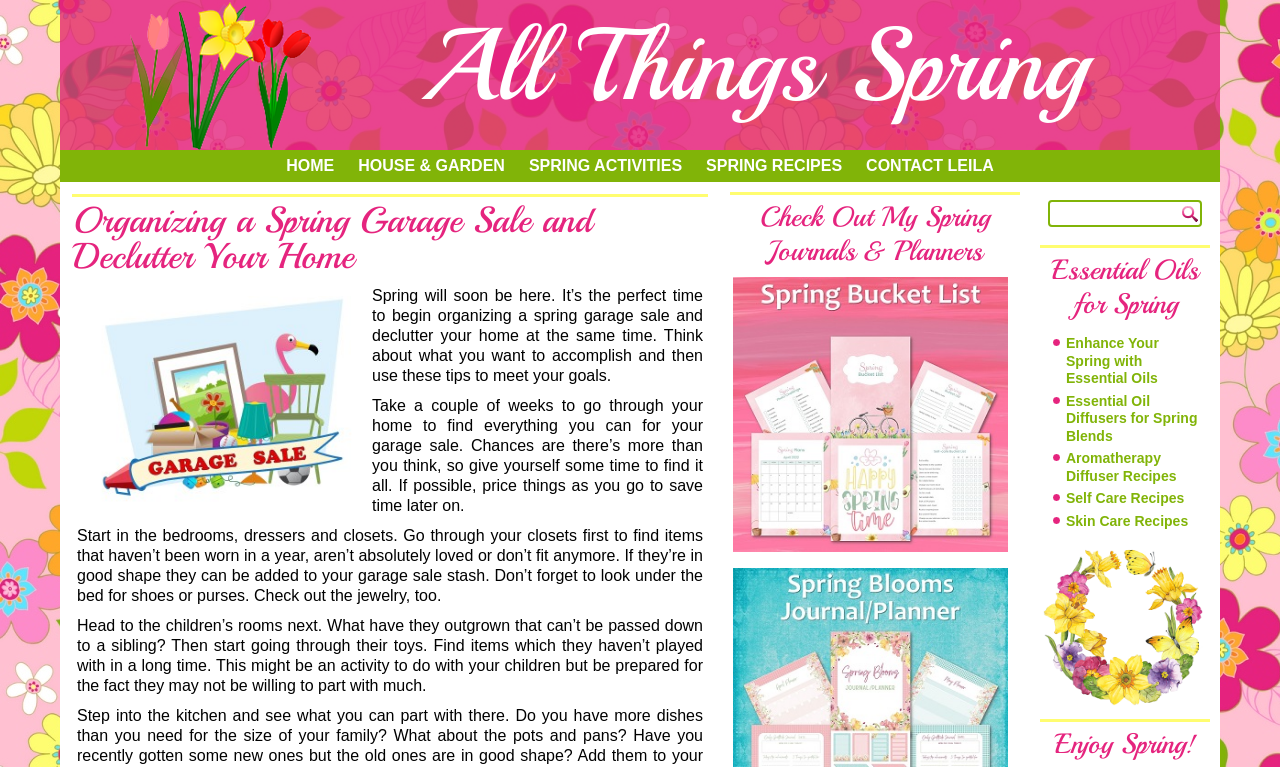Based on the element description "parent_node: All Things Spring", predict the bounding box coordinates of the UI element.

[0.047, 0.0, 0.953, 0.196]